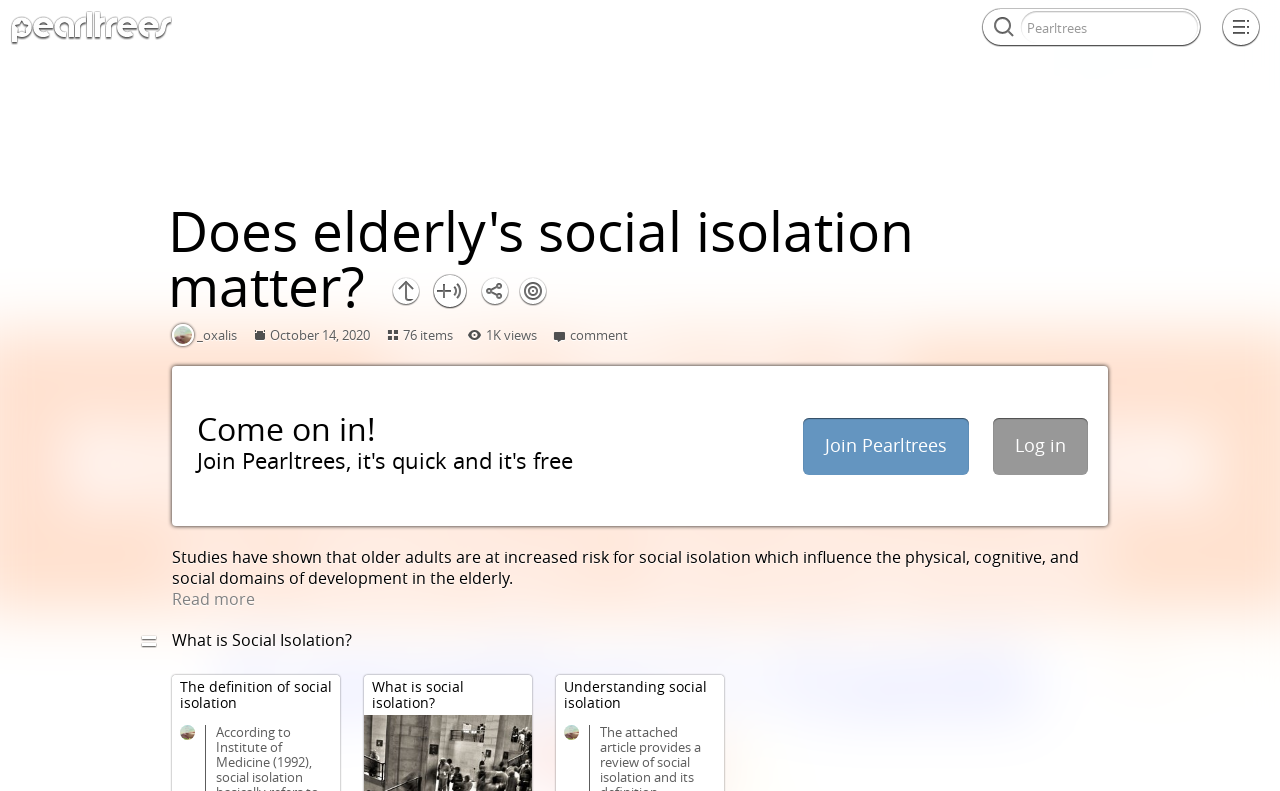Please provide a brief answer to the following inquiry using a single word or phrase:
What is the title of the first section on the webpage?

What is Social Isolation?